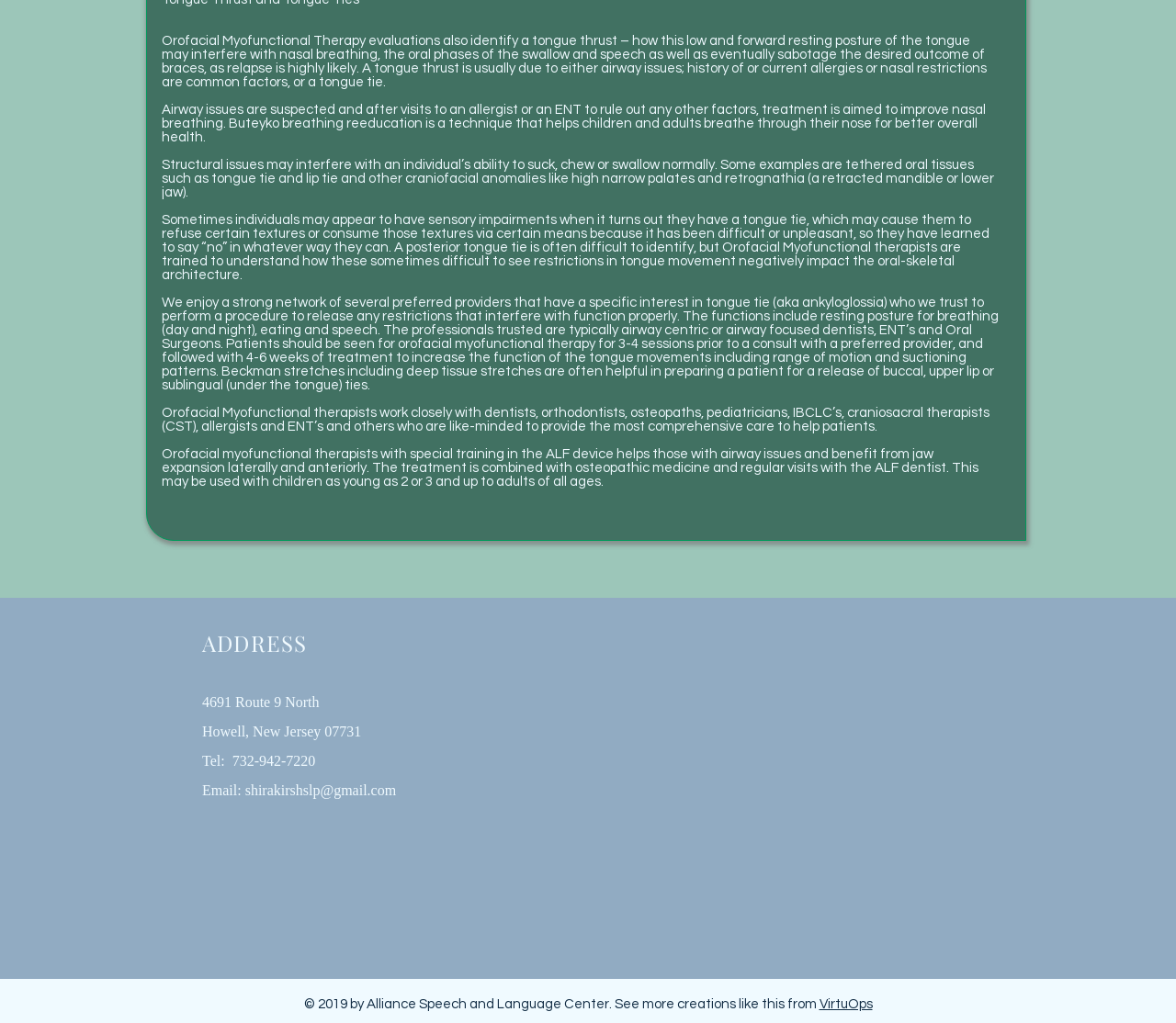Determine the bounding box for the HTML element described here: "parent_node: ADDRESS". The coordinates should be given as [left, top, right, bottom] with each number being a float between 0 and 1.

[0.413, 0.603, 0.803, 0.861]